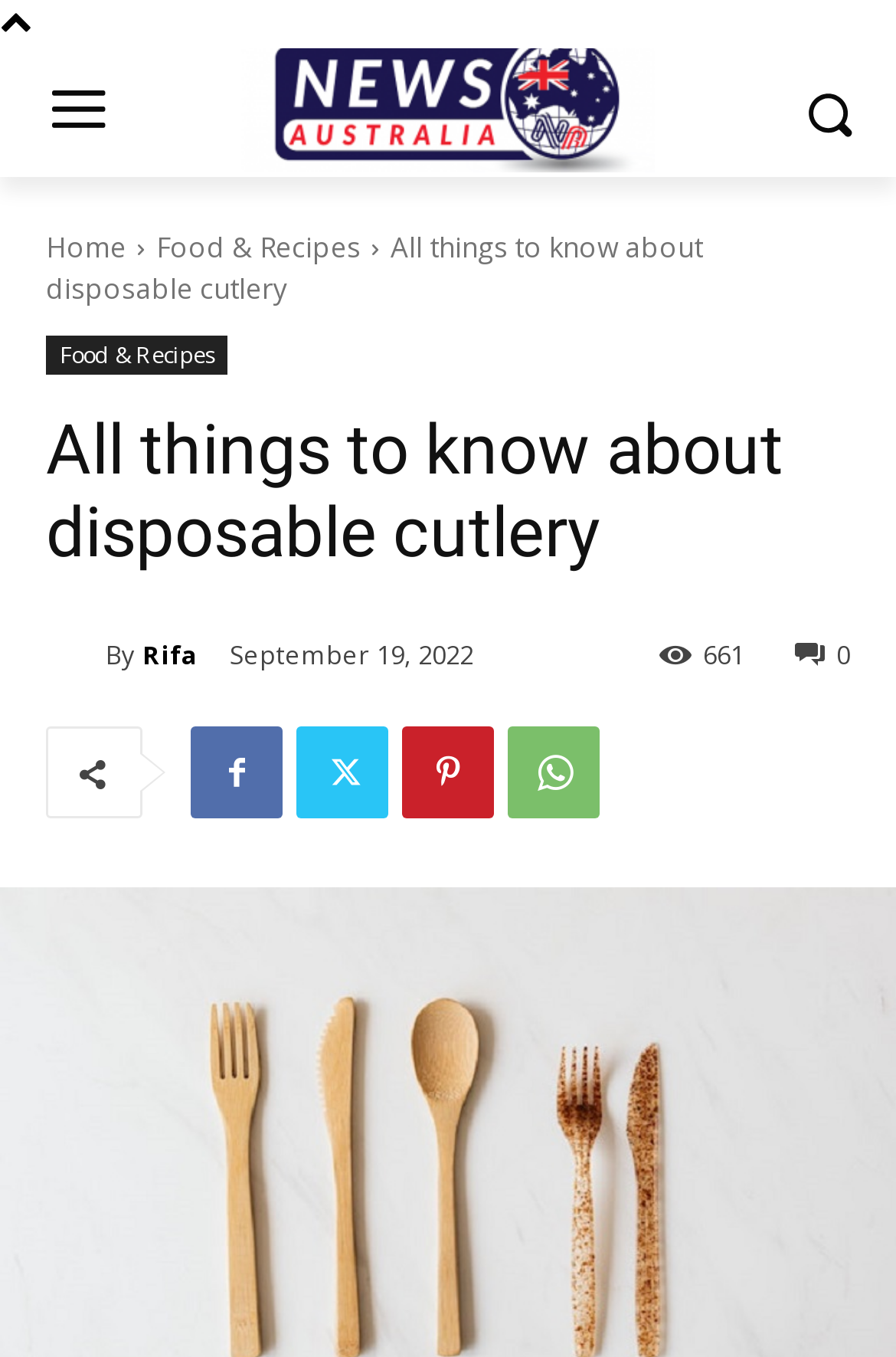Provide the bounding box coordinates of the section that needs to be clicked to accomplish the following instruction: "read the article by Rifa."

[0.051, 0.465, 0.118, 0.499]